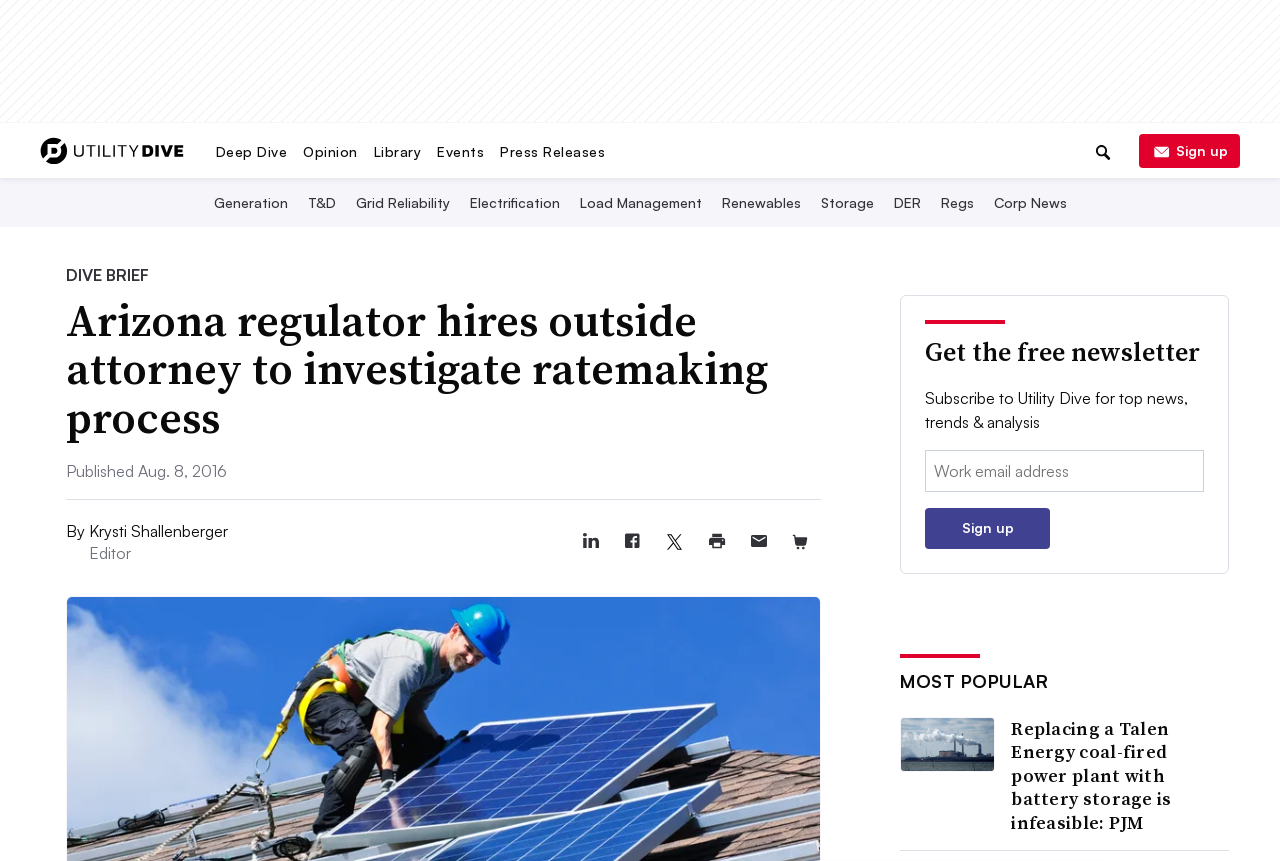From the webpage screenshot, identify the region described by aria-label="Share article to Twitter". Provide the bounding box coordinates as (top-left x, top-left y, bottom-right x, bottom-right y), with each value being a floating point number between 0 and 1.

[0.51, 0.605, 0.543, 0.654]